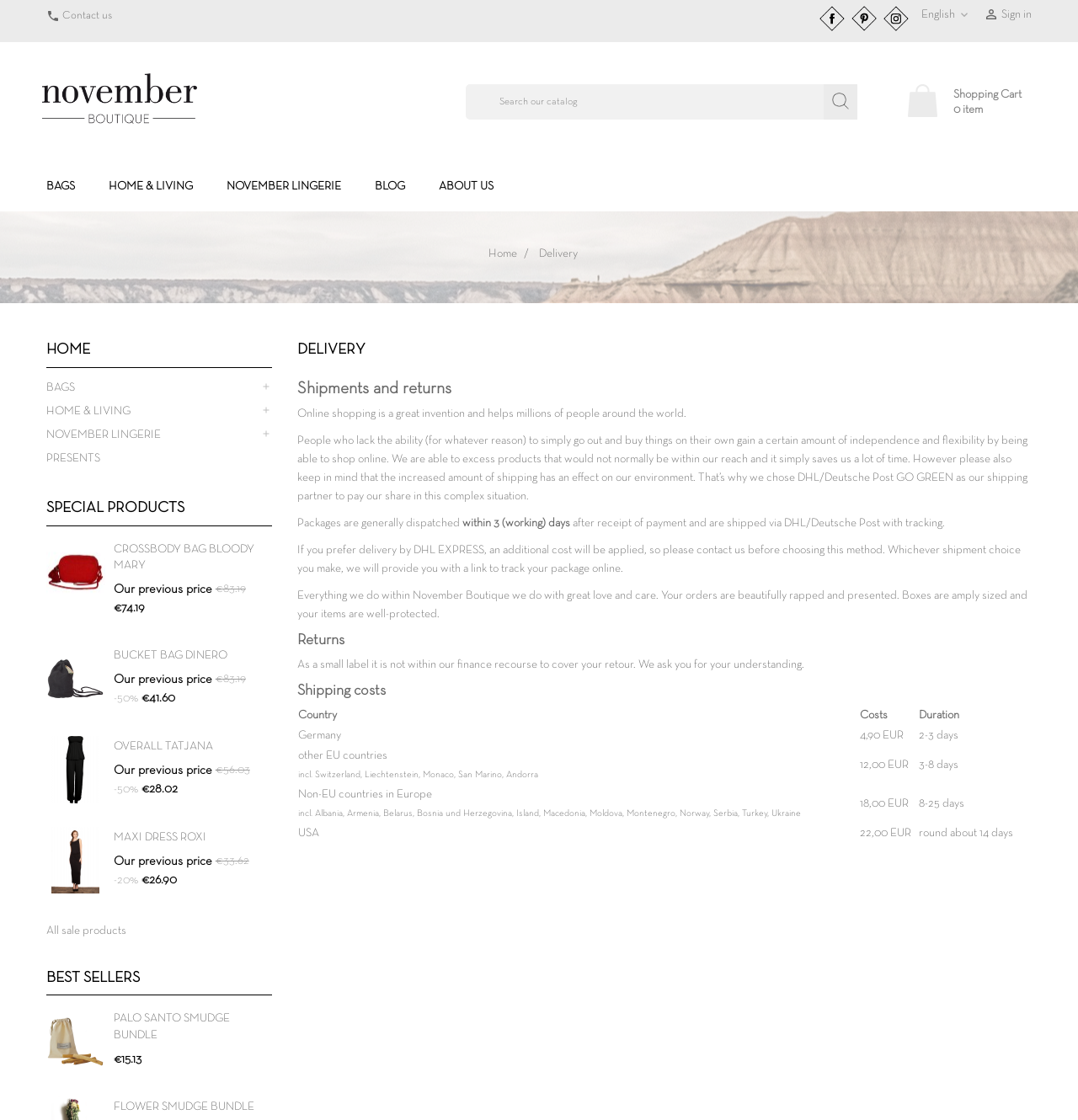Identify the bounding box of the UI element described as follows: "BLOG". Provide the coordinates as four float numbers in the range of 0 to 1 [left, top, right, bottom].

[0.332, 0.152, 0.391, 0.189]